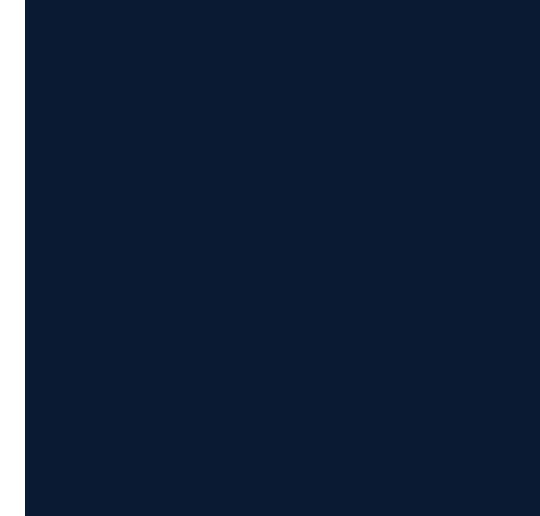Explain in detail what you see in the image.

The image features a solid dark blue background that serves as an elegant backdrop, possibly intended for a professional or promotional context. This color choice conveys a sense of reliability and professionalism, aligning with the services offered by BN Drainage, which specializes in drainage solutions in Eltham. The image accompanies a description emphasizing the company's expertise in resolving drainage issues promptly, whether they stem from tree roots or general debris. This striking visual element enhances the message of dependability and expertise, aiming to reassure potential clients seeking assistance with blocked drains.